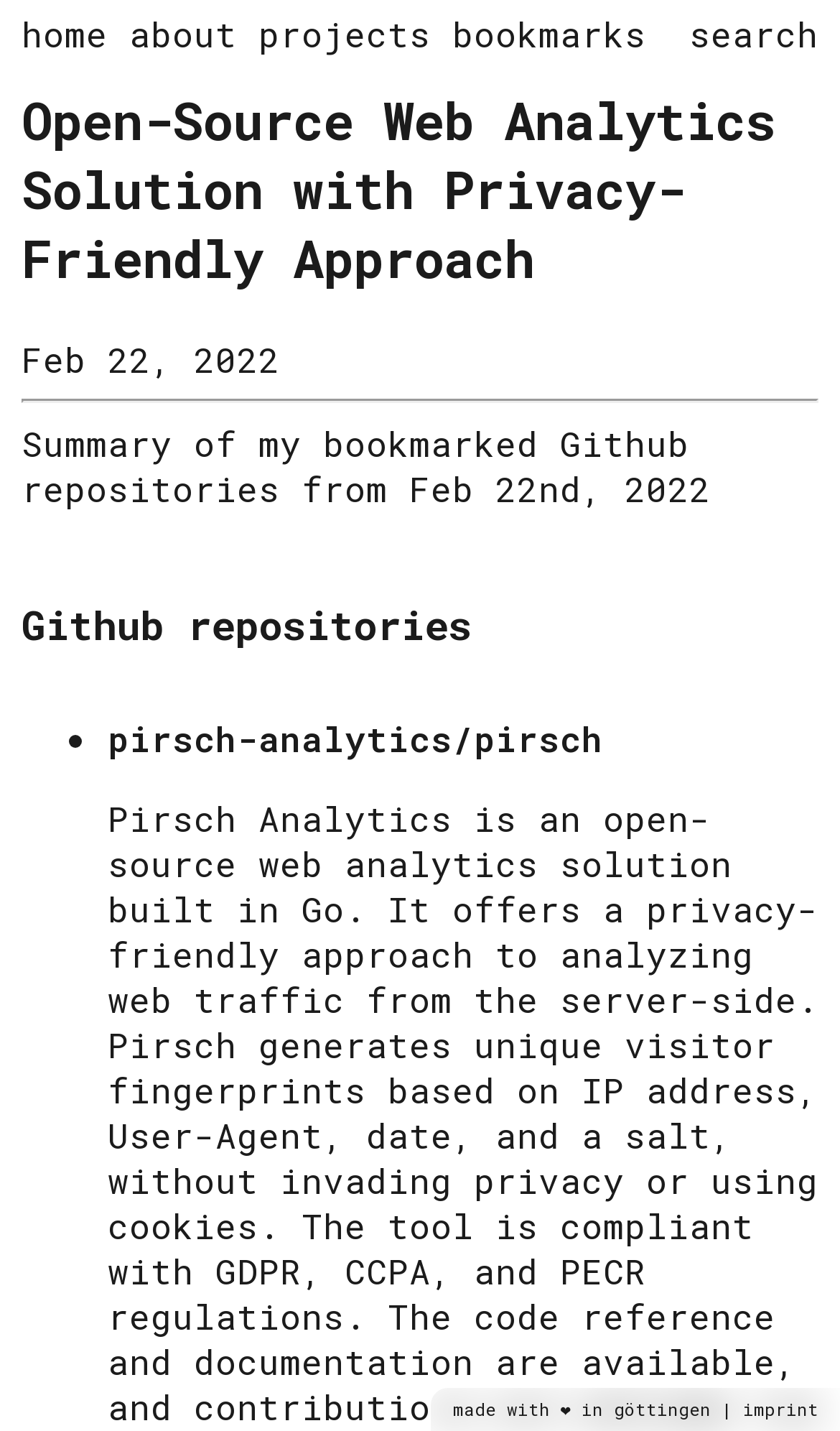Can you specify the bounding box coordinates of the area that needs to be clicked to fulfill the following instruction: "view about page"?

[0.154, 0.008, 0.282, 0.039]